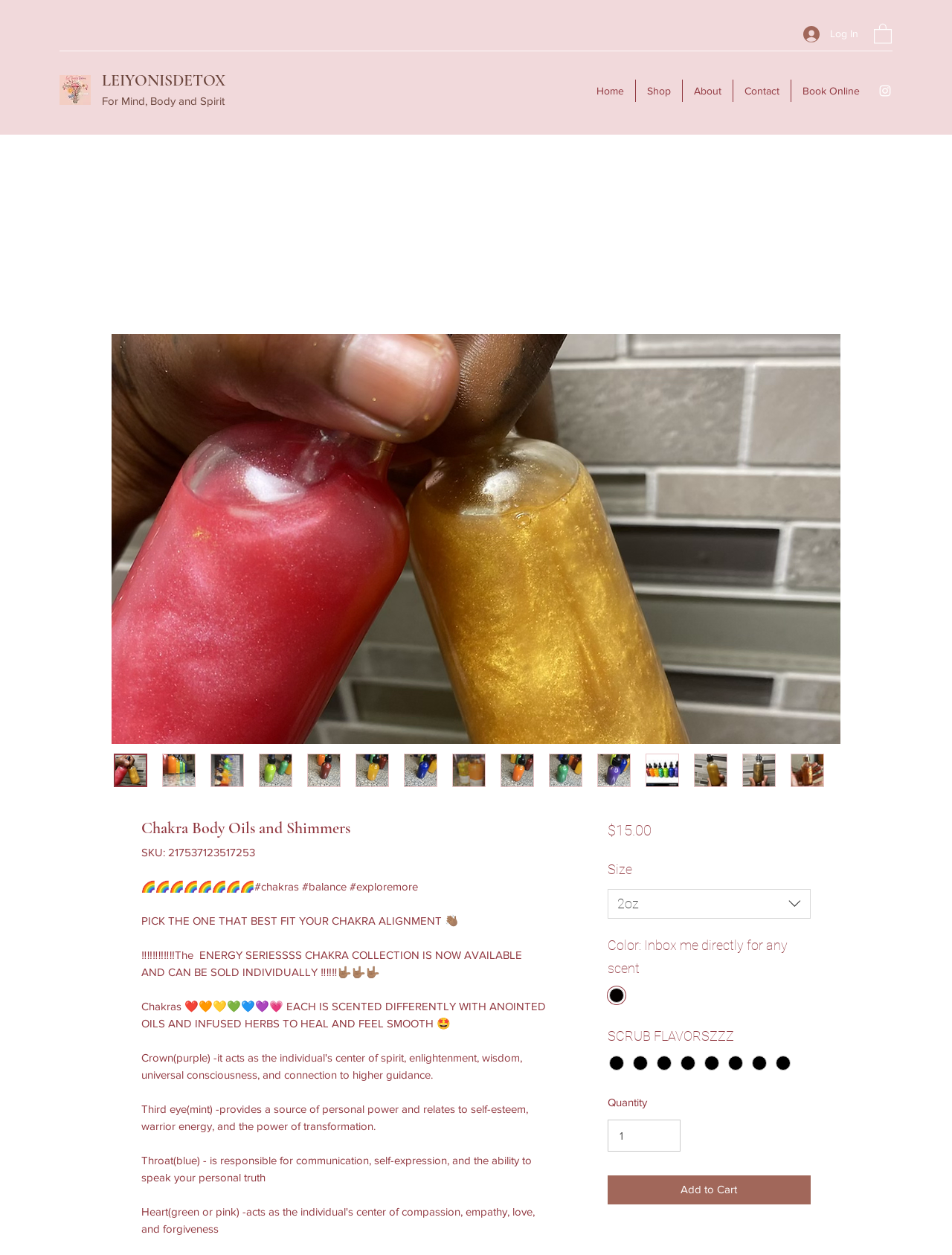Please identify the bounding box coordinates of the area I need to click to accomplish the following instruction: "Click the Log In button".

[0.833, 0.016, 0.912, 0.038]